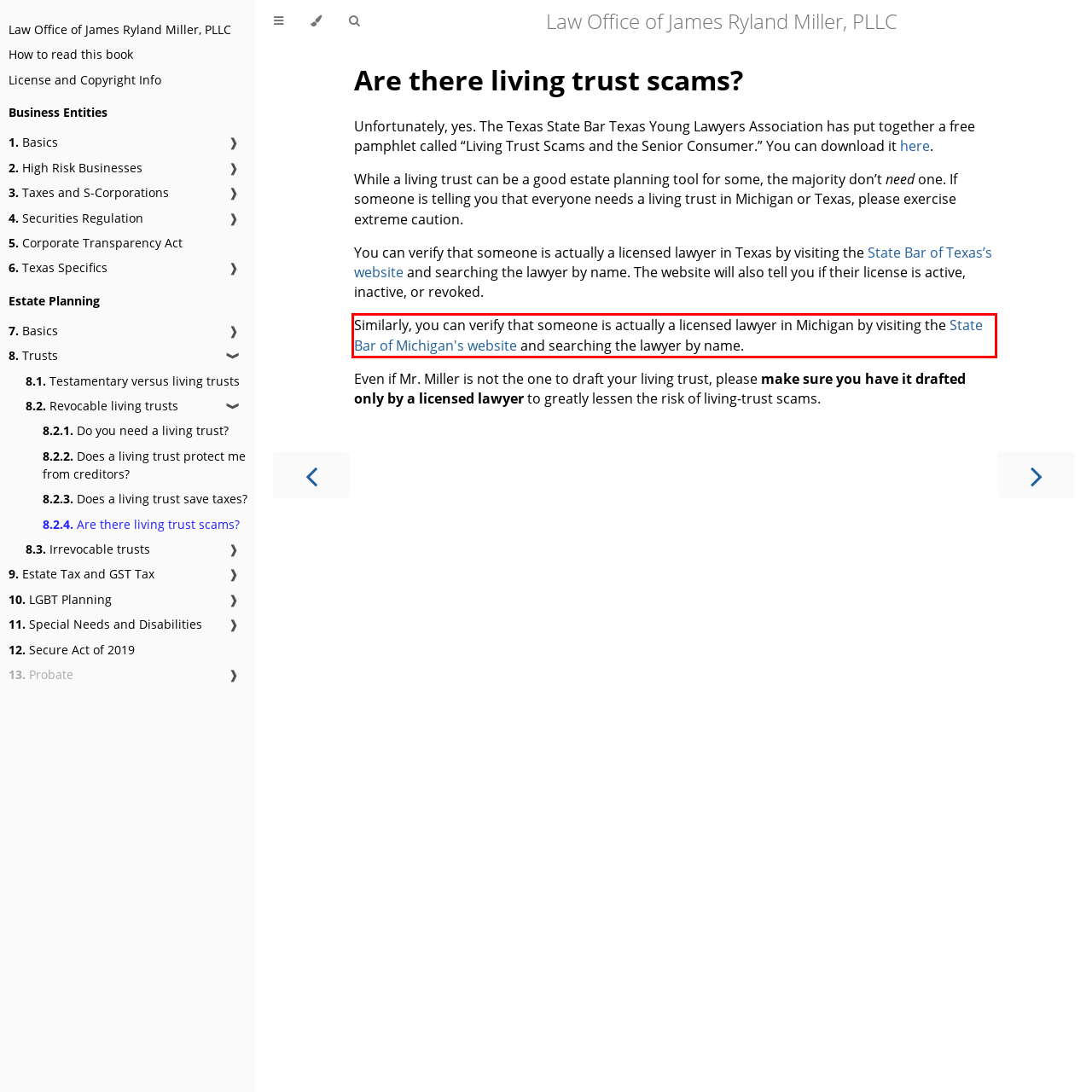You are provided with a screenshot of a webpage featuring a red rectangle bounding box. Extract the text content within this red bounding box using OCR.

Similarly, you can verify that someone is actually a licensed lawyer in Michigan by visiting the State Bar of Michigan's website and searching the lawyer by name.